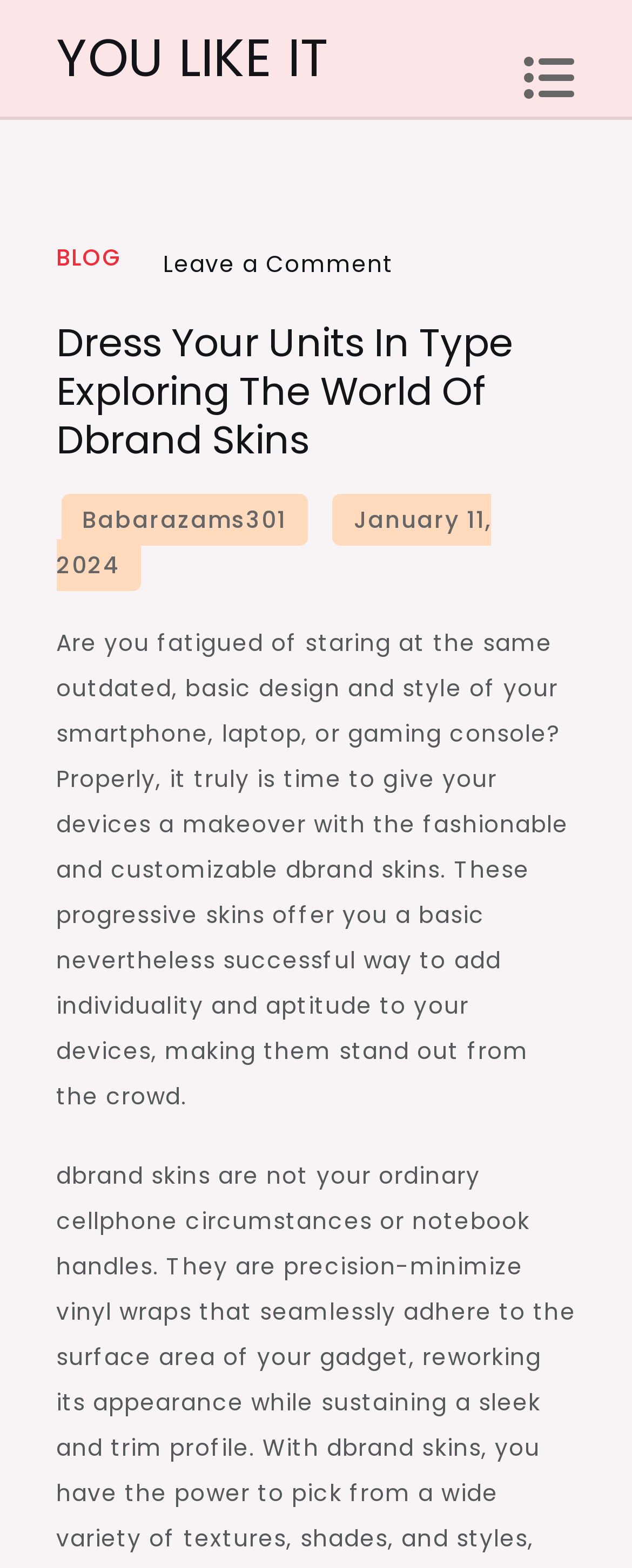What devices can be customized with dbrand skins?
Using the screenshot, give a one-word or short phrase answer.

Smartphone, laptop, gaming console